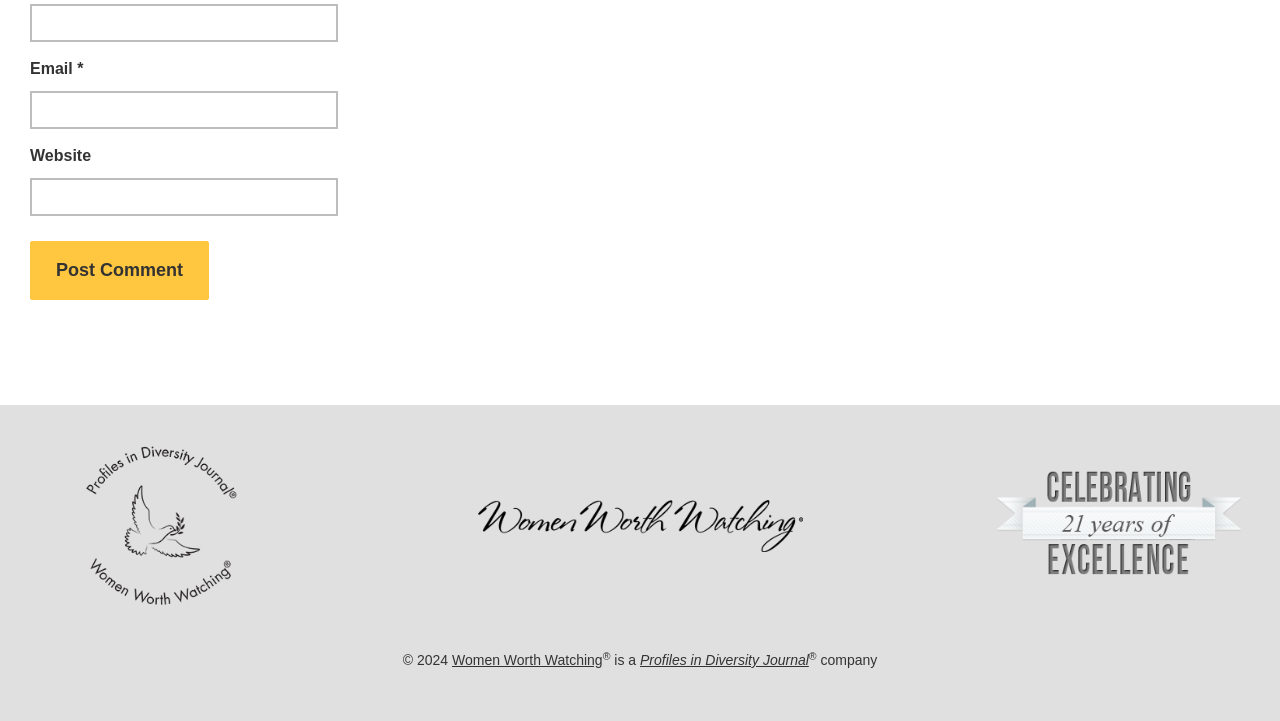Find the bounding box coordinates of the clickable element required to execute the following instruction: "Click the Post Comment button". Provide the coordinates as four float numbers between 0 and 1, i.e., [left, top, right, bottom].

[0.023, 0.334, 0.163, 0.416]